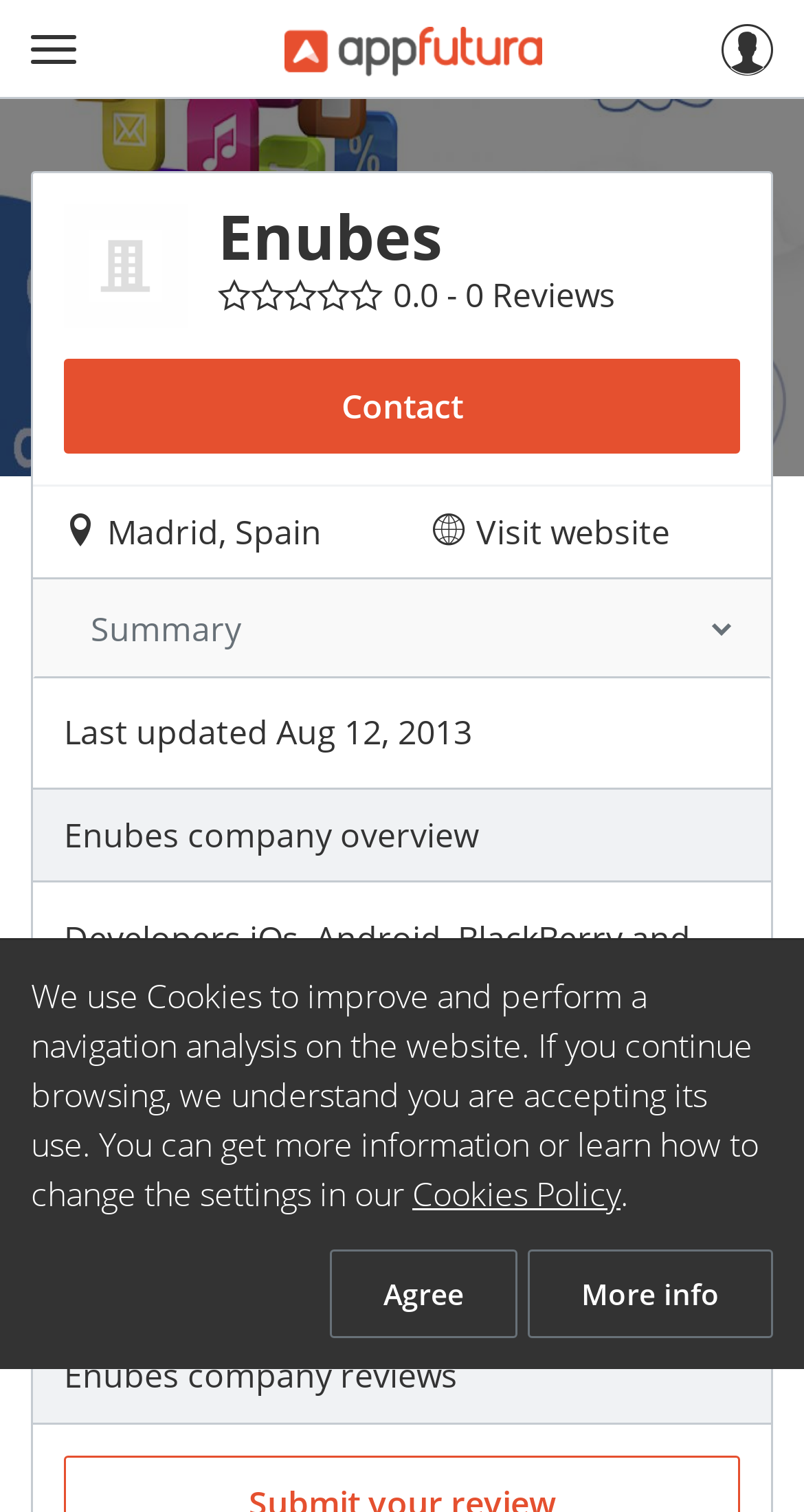Mark the bounding box of the element that matches the following description: "Agree".

[0.41, 0.826, 0.644, 0.885]